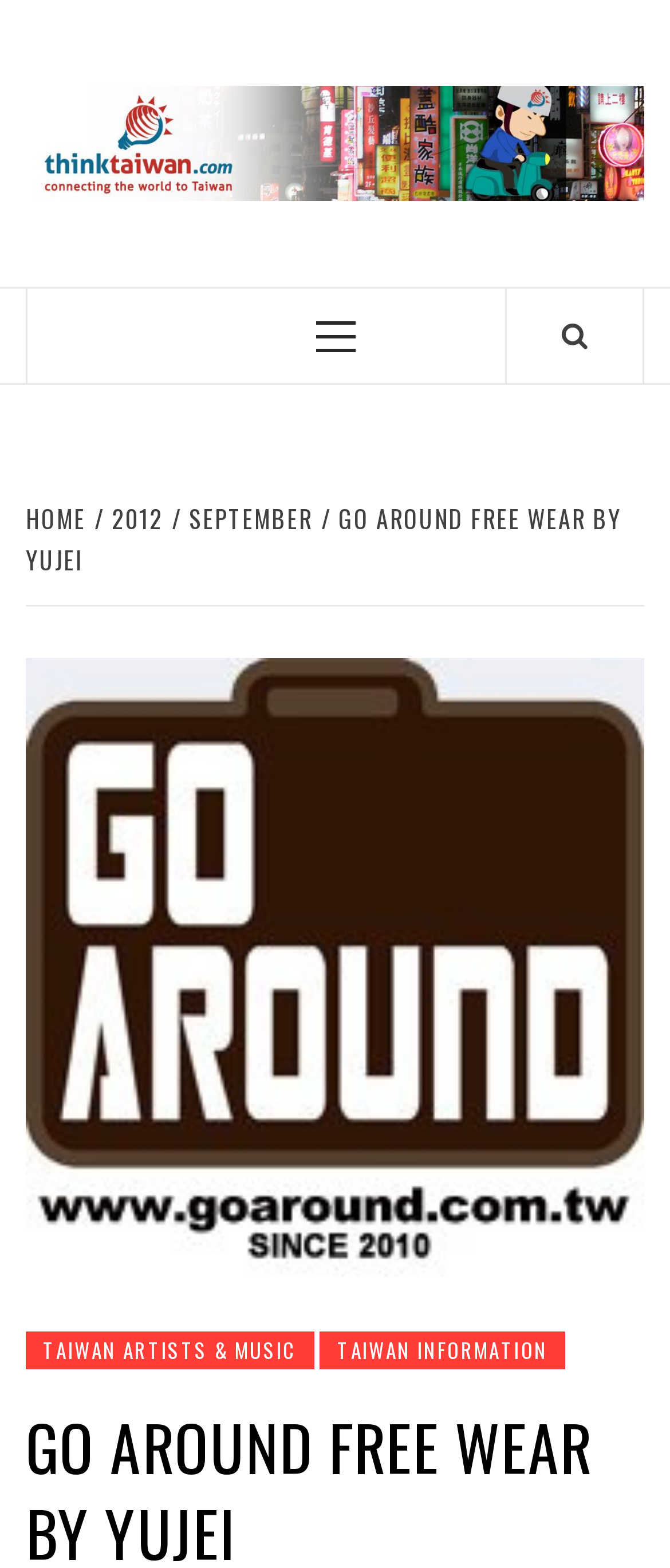Determine the bounding box coordinates of the target area to click to execute the following instruction: "Click on TAIWAN INFORMATION."

[0.478, 0.849, 0.843, 0.873]